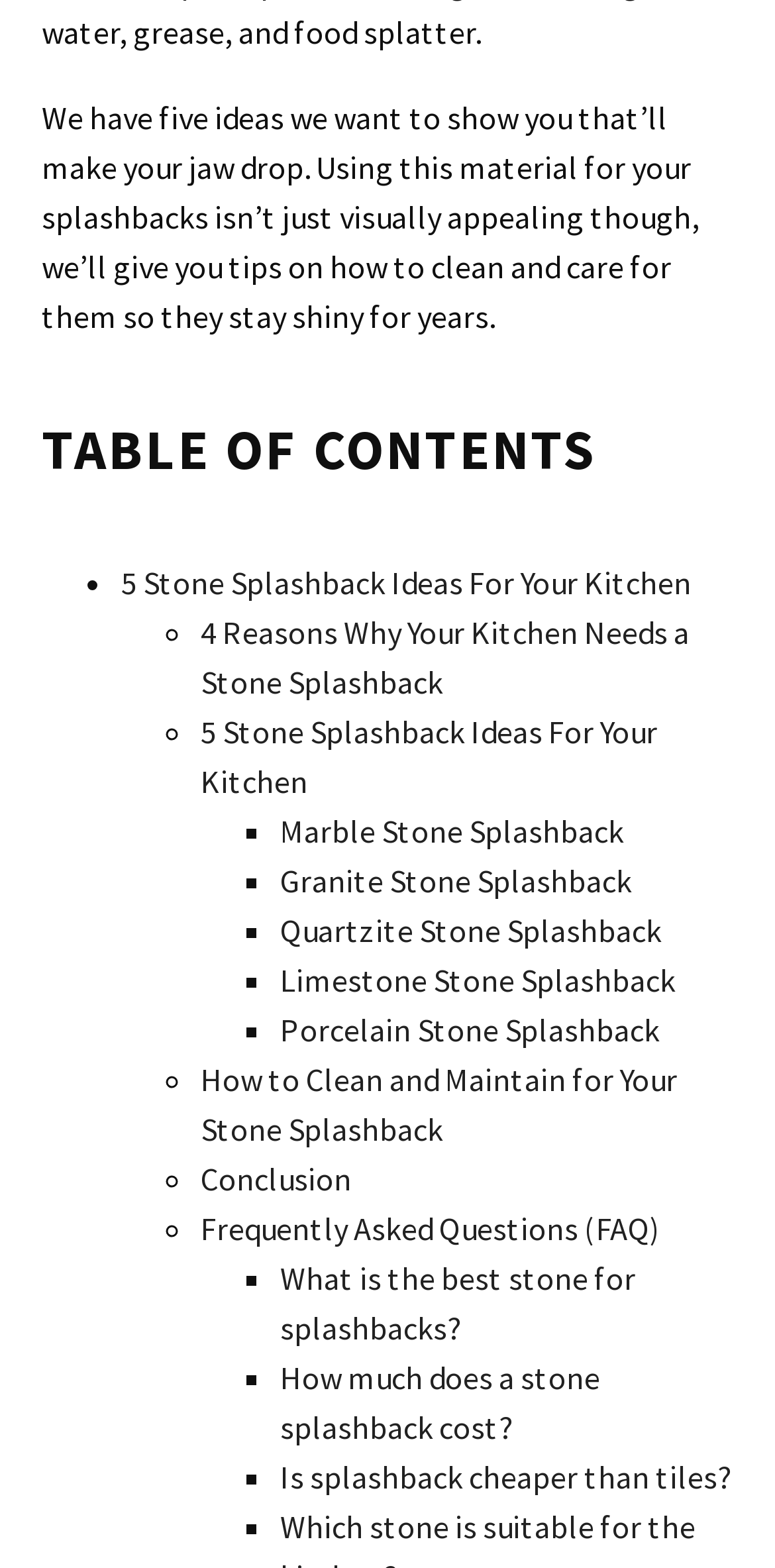Specify the bounding box coordinates of the region I need to click to perform the following instruction: "Read about 5 Stone Splashback Ideas For Your Kitchen". The coordinates must be four float numbers in the range of 0 to 1, i.e., [left, top, right, bottom].

[0.156, 0.359, 0.892, 0.384]